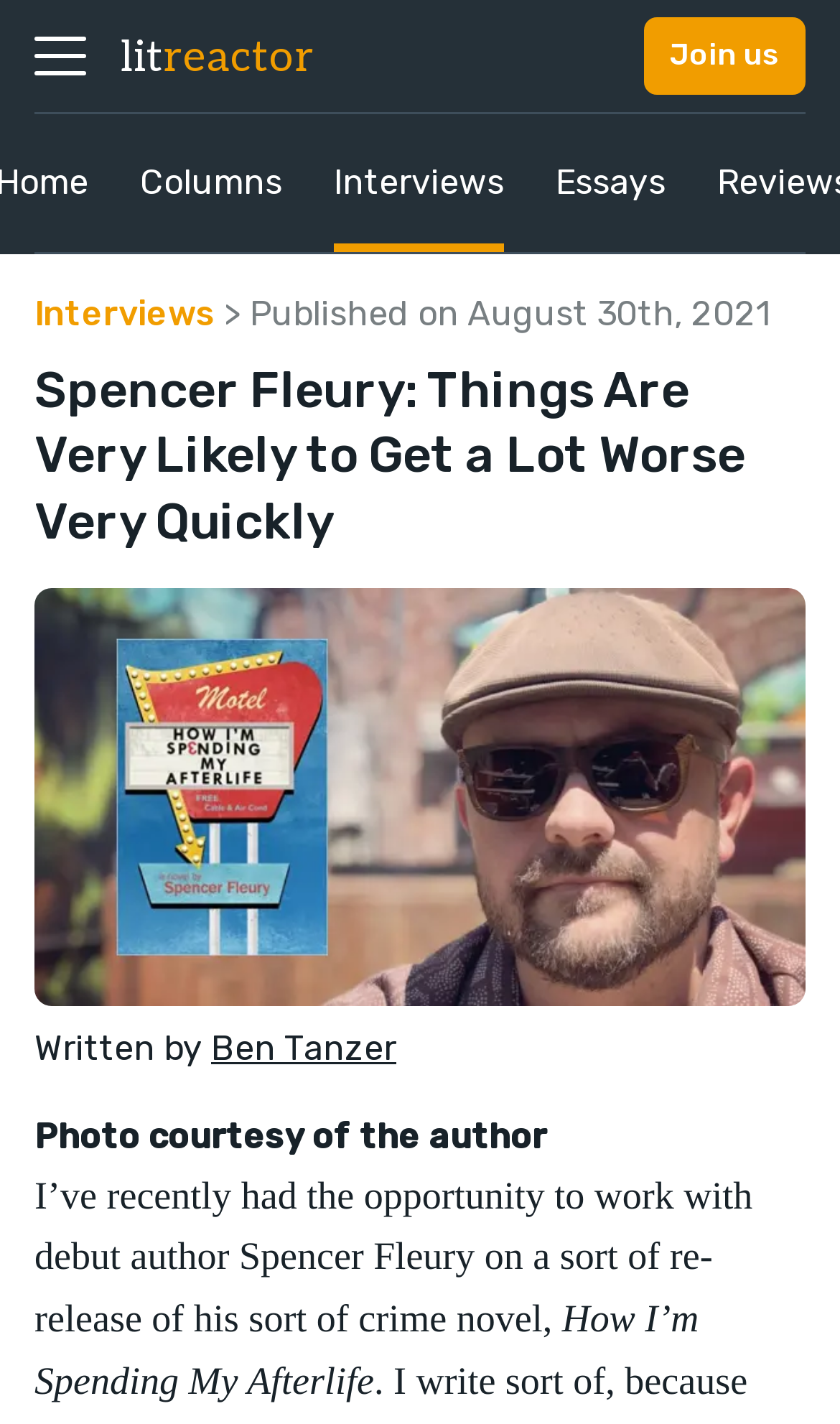Who is the person who worked with Spencer Fleury?
Provide a concise answer using a single word or phrase based on the image.

Ben Tanzer